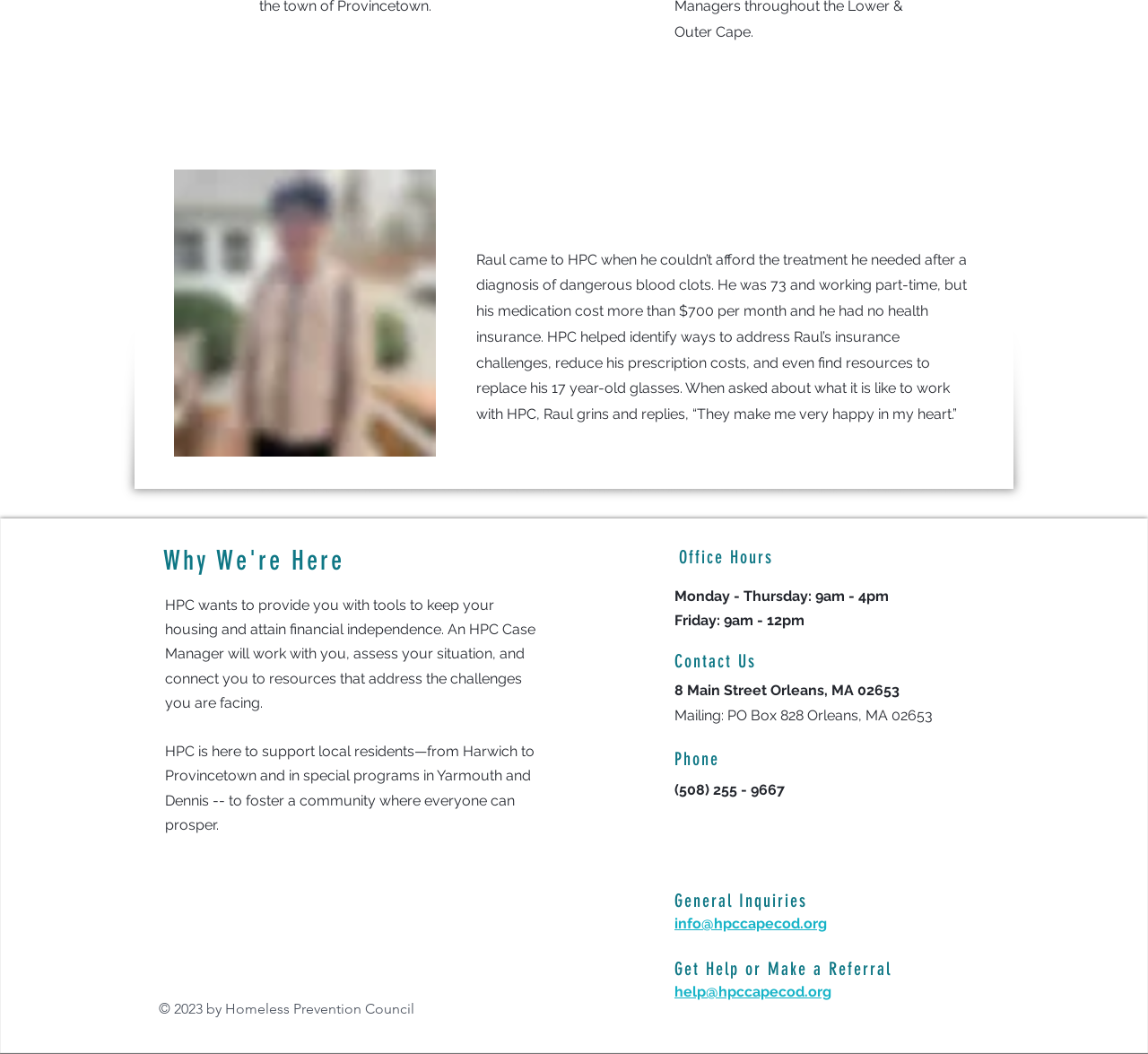Answer the following query concisely with a single word or phrase:
What social media platforms is HPC on?

Facebook, Twitter, LinkedIn, Instagram